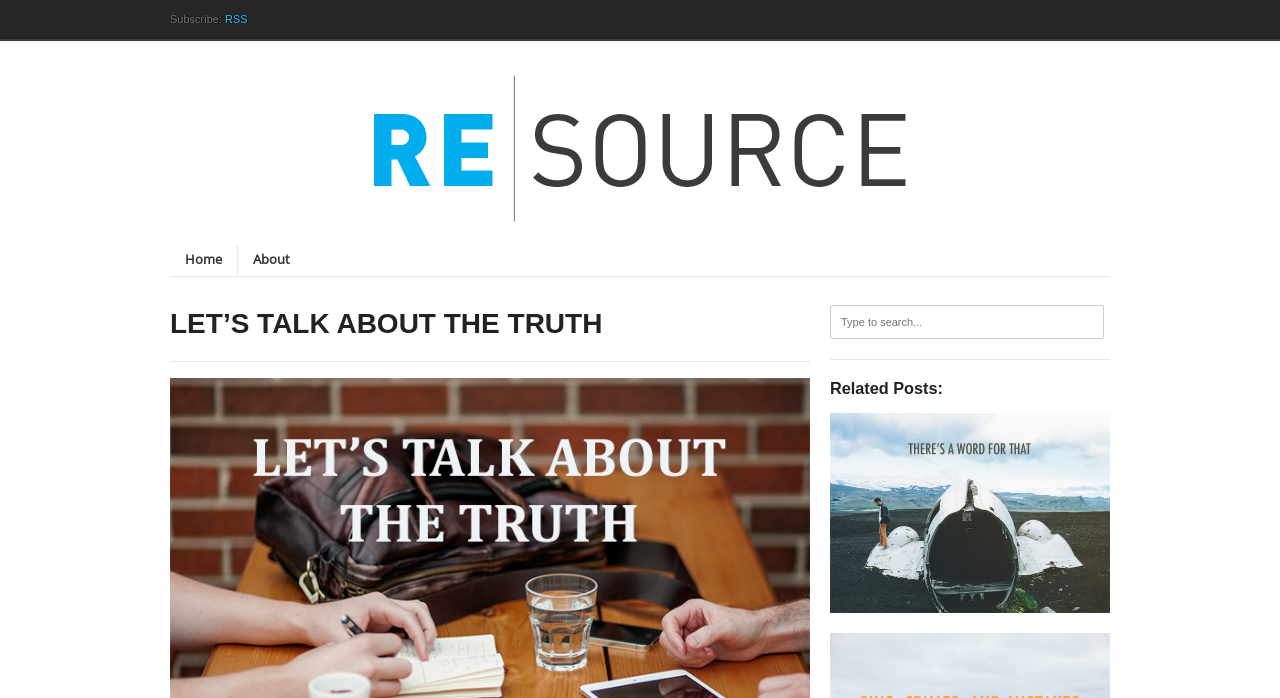Use a single word or phrase to answer the question: How many links are in the top navigation bar?

3